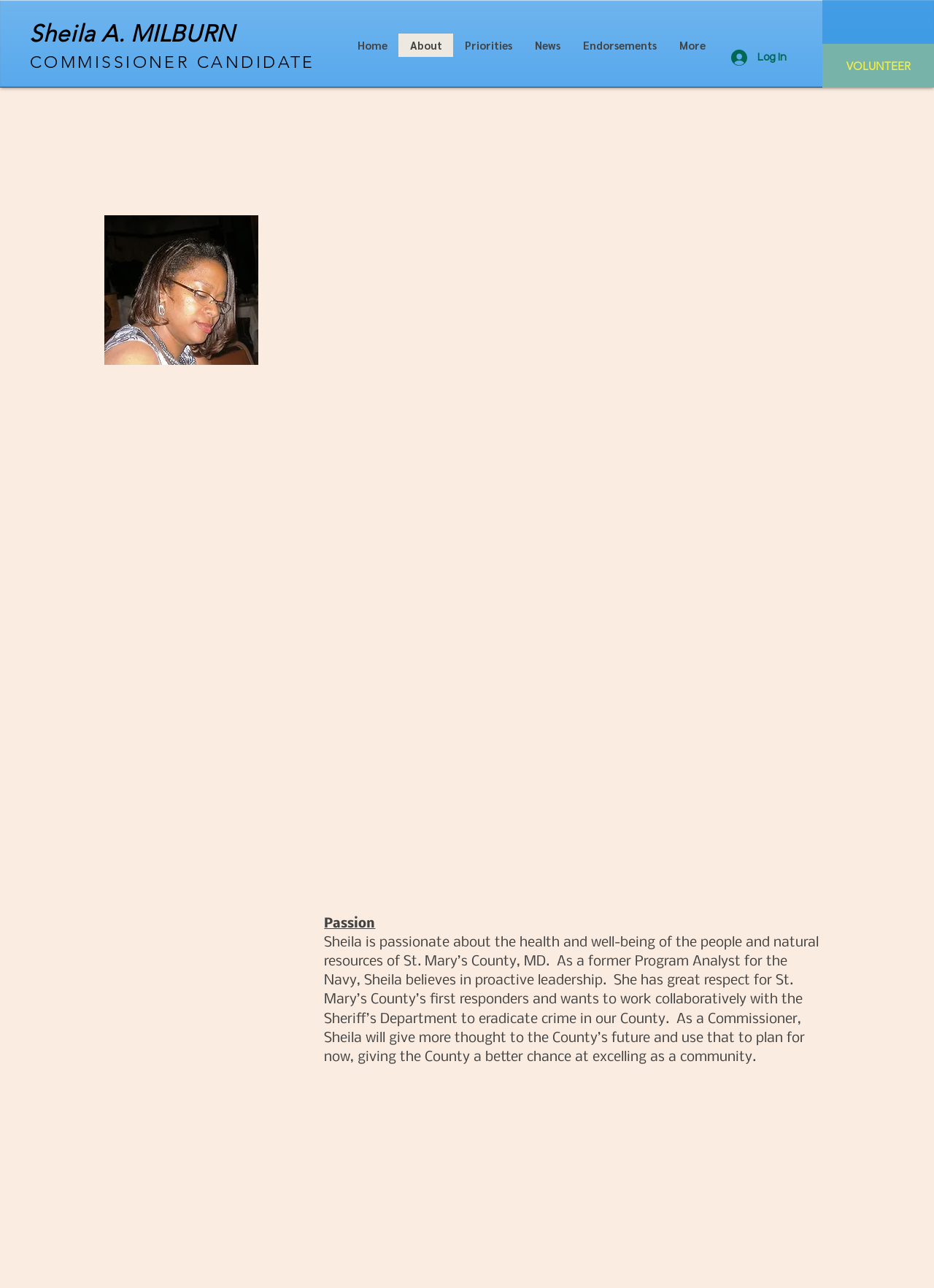Locate the bounding box coordinates of the clickable element to fulfill the following instruction: "View recent posts". Provide the coordinates as four float numbers between 0 and 1 in the format [left, top, right, bottom].

None